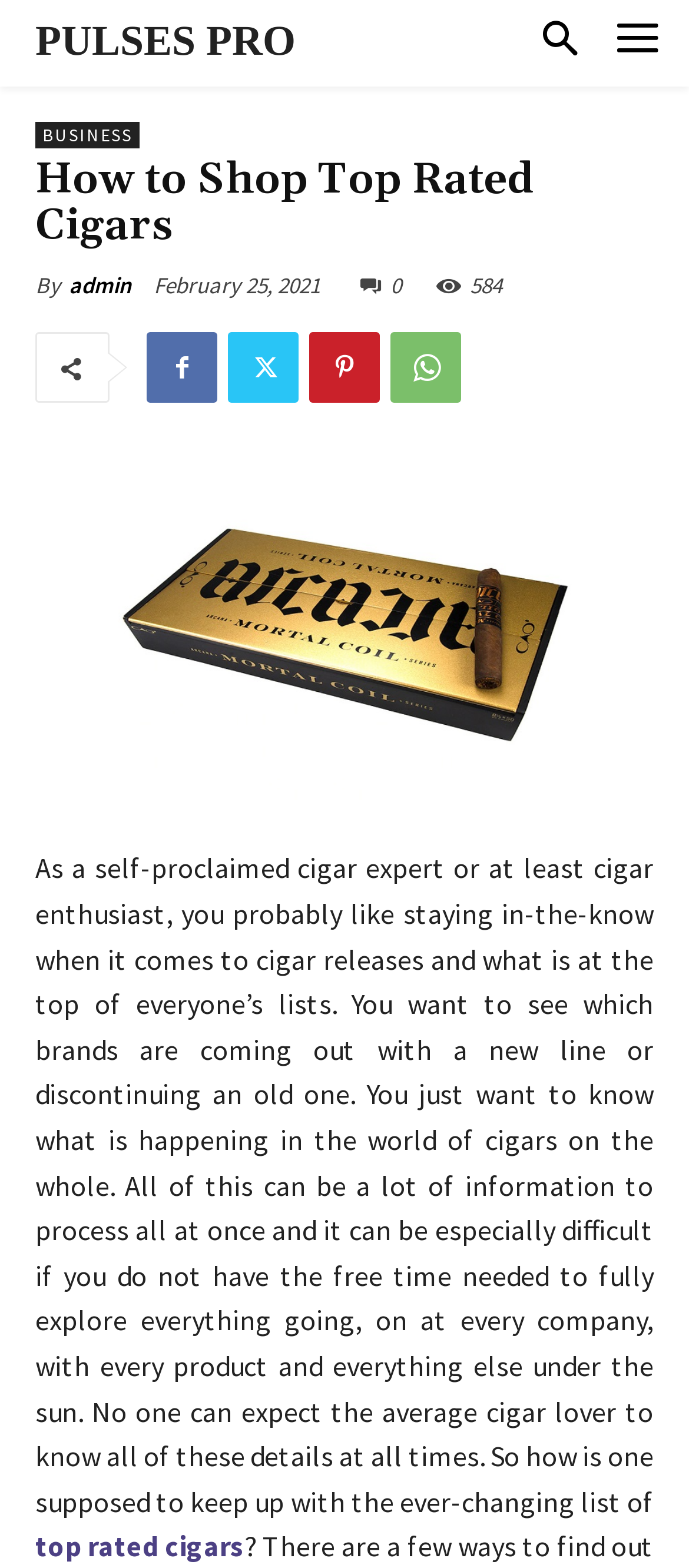Based on the element description Wix.com, identify the bounding box coordinates for the UI element. The coordinates should be in the format (top-left x, top-left y, bottom-right x, bottom-right y) and within the 0 to 1 range.

None